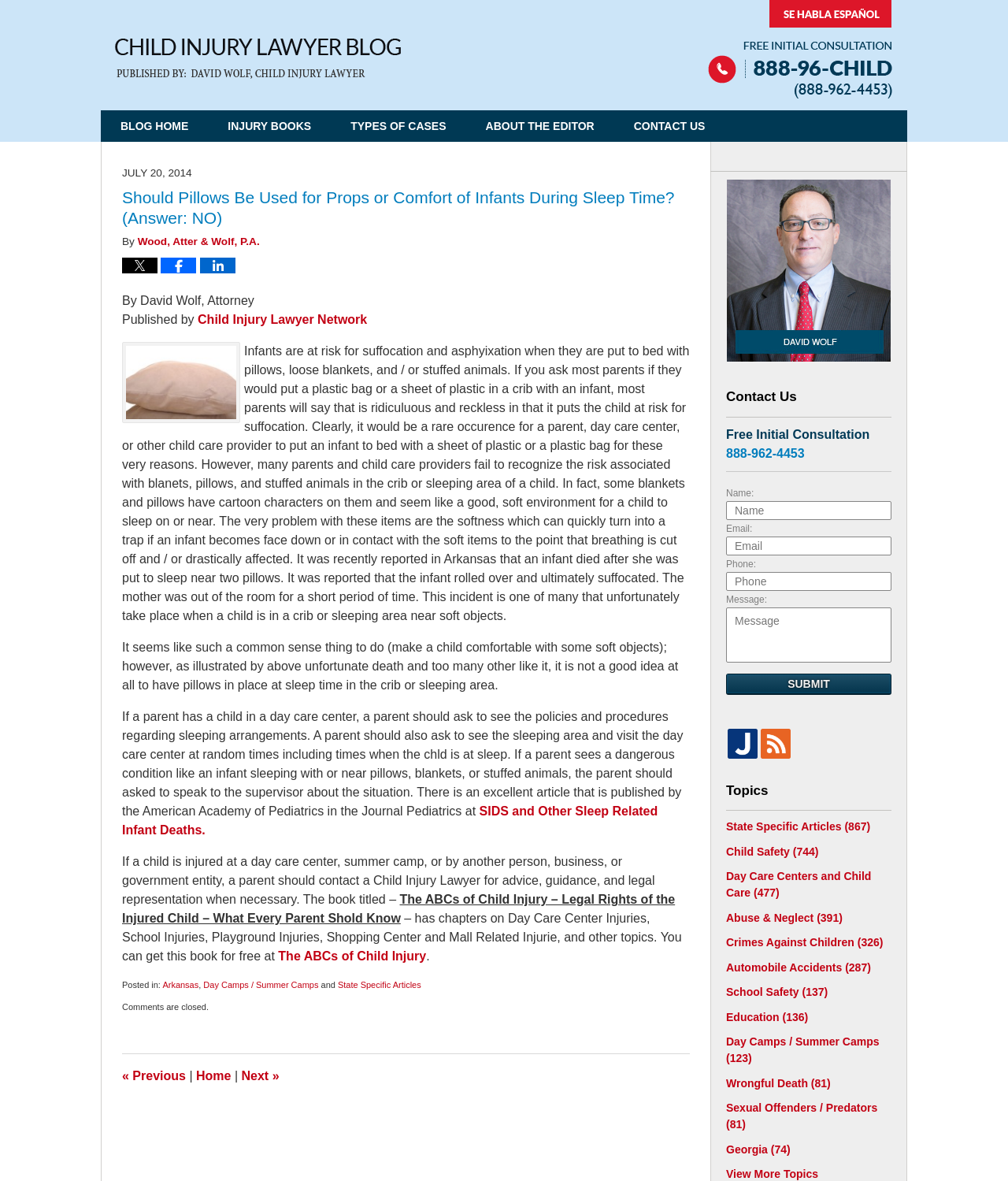Please give the bounding box coordinates of the area that should be clicked to fulfill the following instruction: "Click on 'Tweet this Post'". The coordinates should be in the format of four float numbers from 0 to 1, i.e., [left, top, right, bottom].

[0.121, 0.229, 0.156, 0.24]